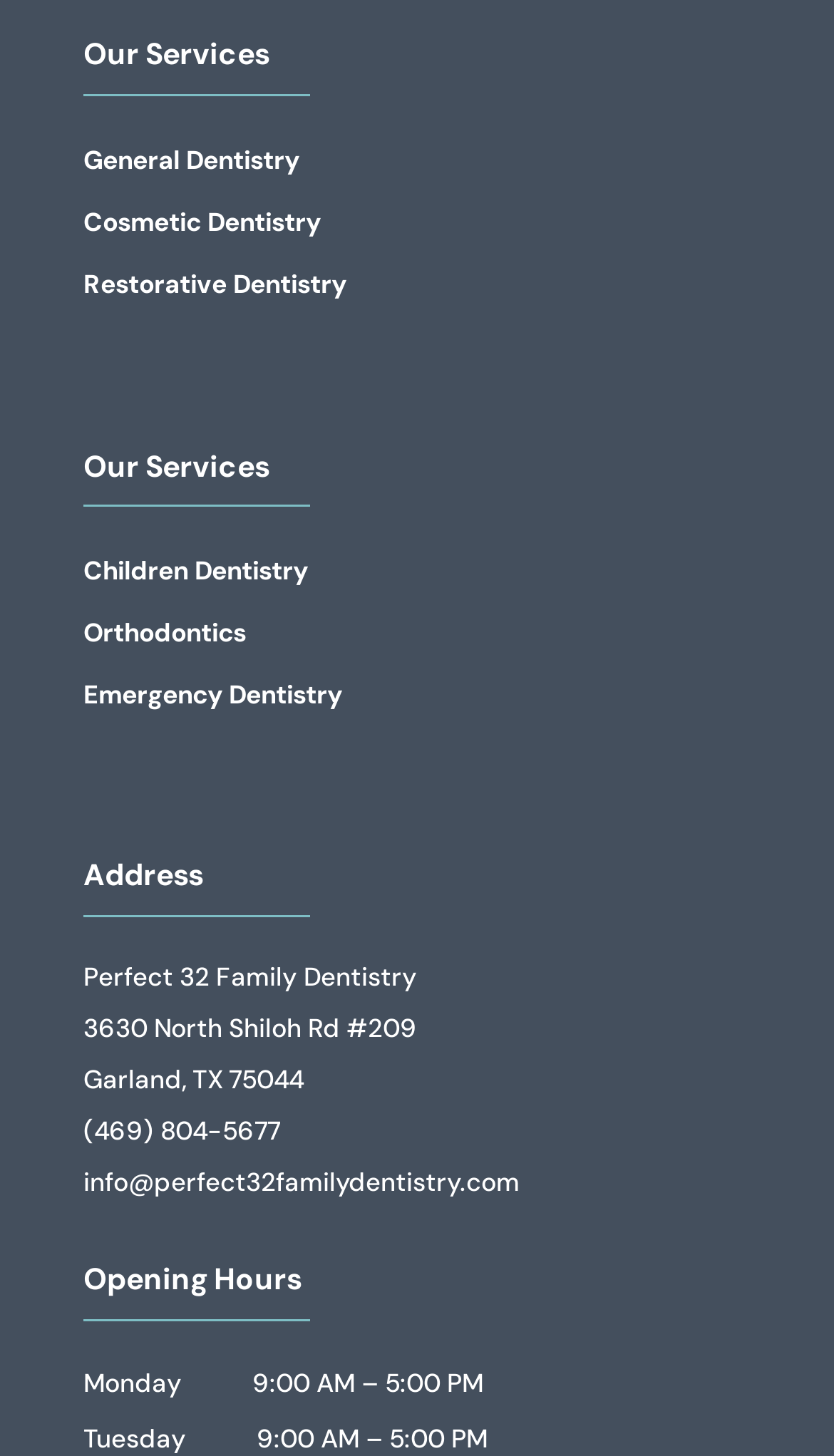Identify the coordinates of the bounding box for the element that must be clicked to accomplish the instruction: "Toggle the menu".

None